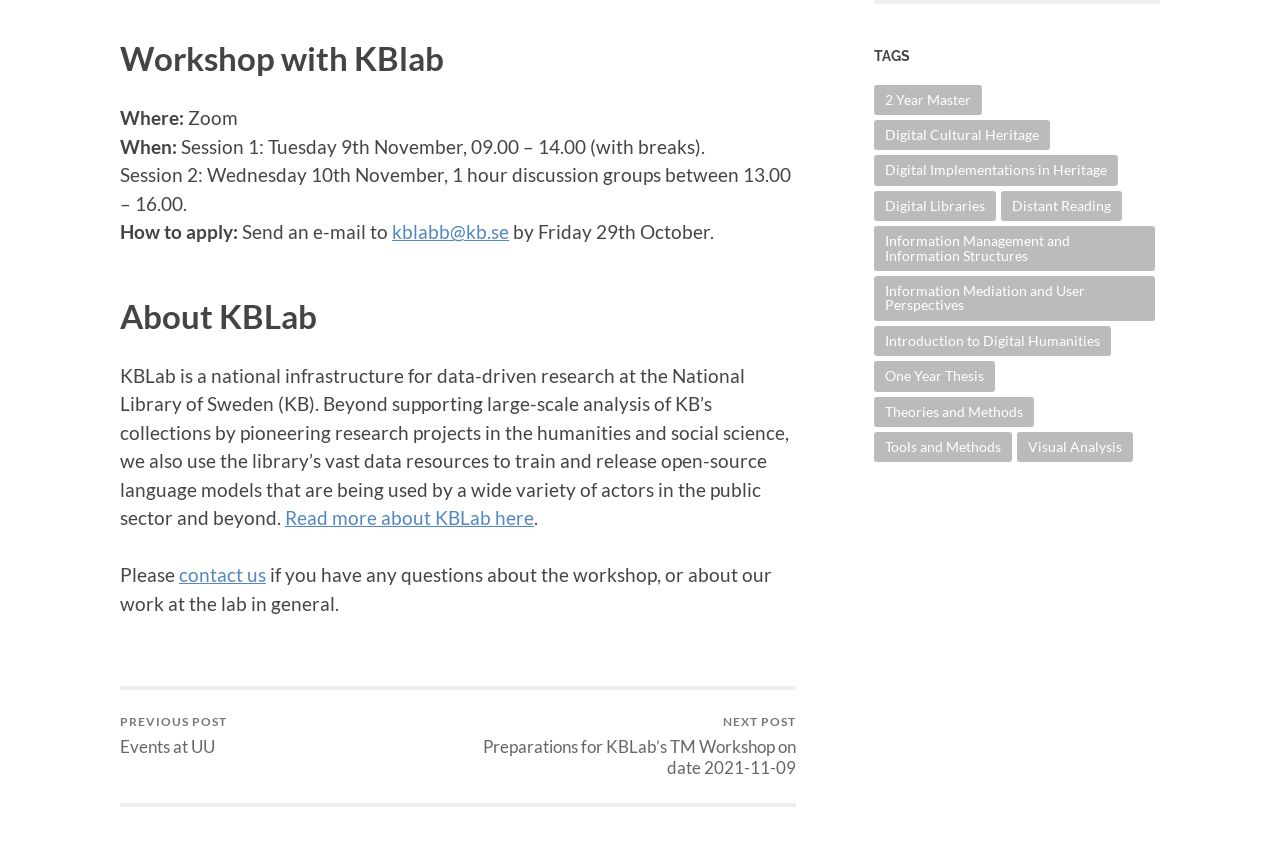Can you specify the bounding box coordinates for the region that should be clicked to fulfill this instruction: "Click the link to read more about KBLab".

[0.223, 0.588, 0.417, 0.615]